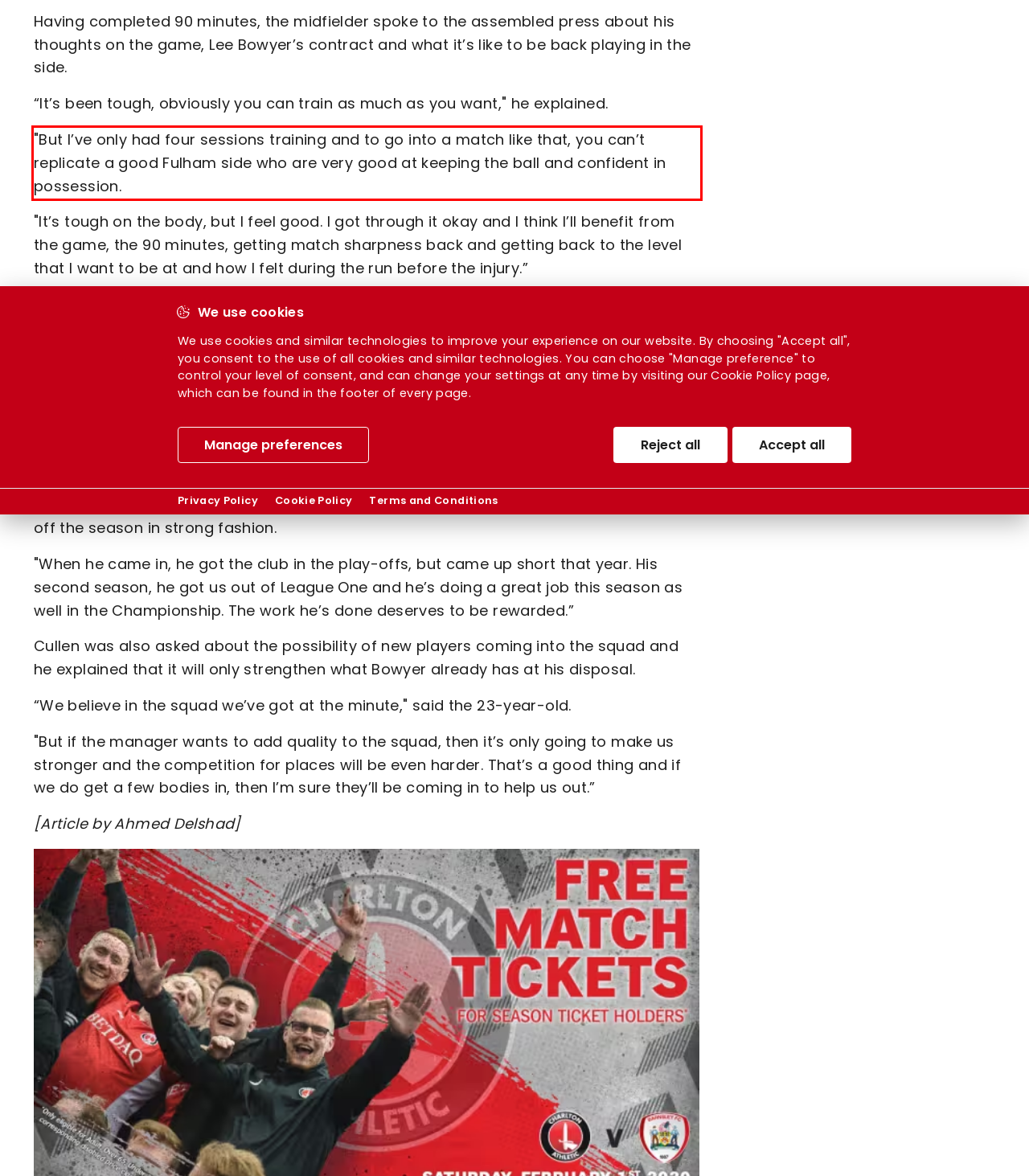You have a screenshot of a webpage with a UI element highlighted by a red bounding box. Use OCR to obtain the text within this highlighted area.

"But I’ve only had four sessions training and to go into a match like that, you can’t replicate a good Fulham side who are very good at keeping the ball and confident in possession.